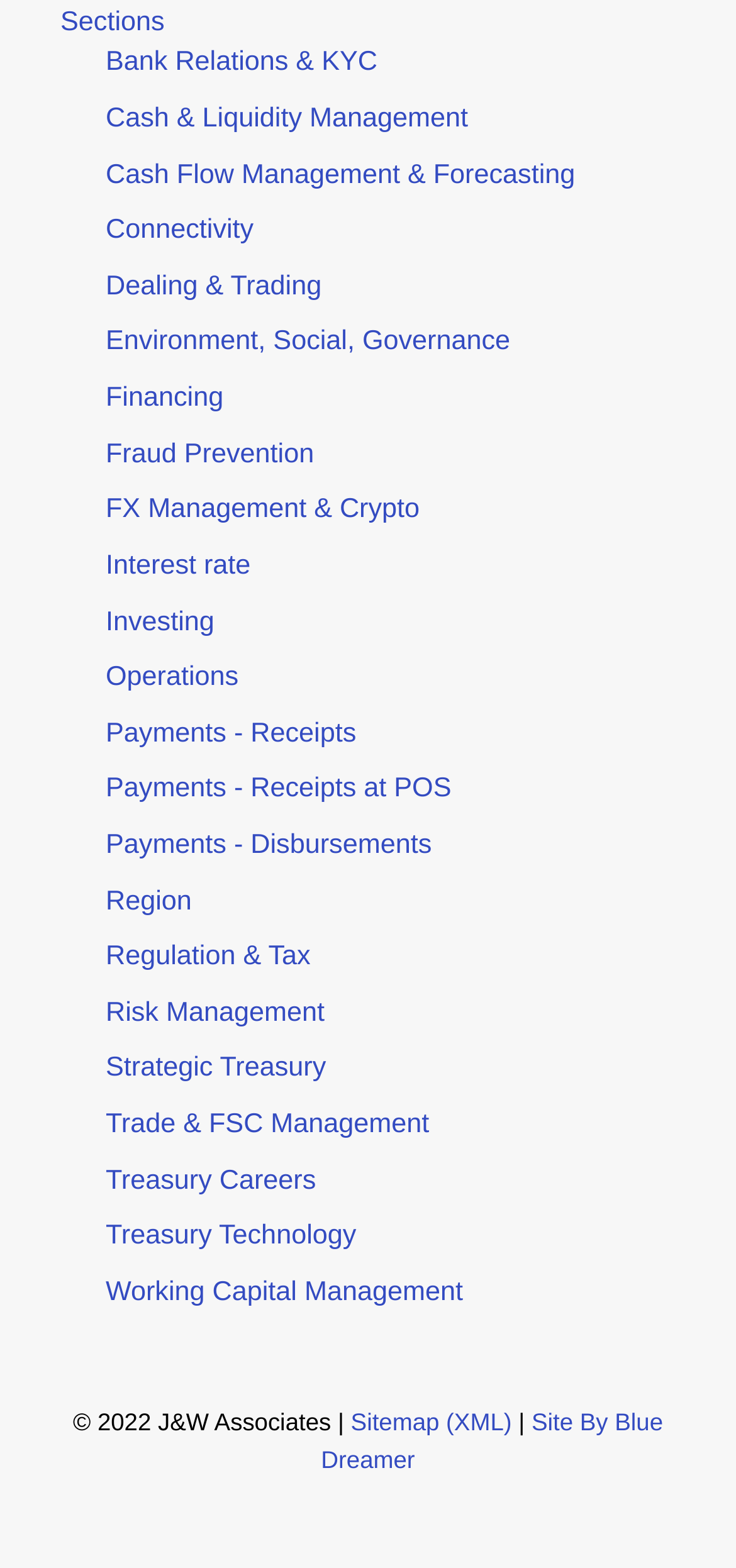Please determine the bounding box coordinates for the UI element described here. Use the format (top-left x, top-left y, bottom-right x, bottom-right y) with values bounded between 0 and 1: aria-label="Back to top"

None